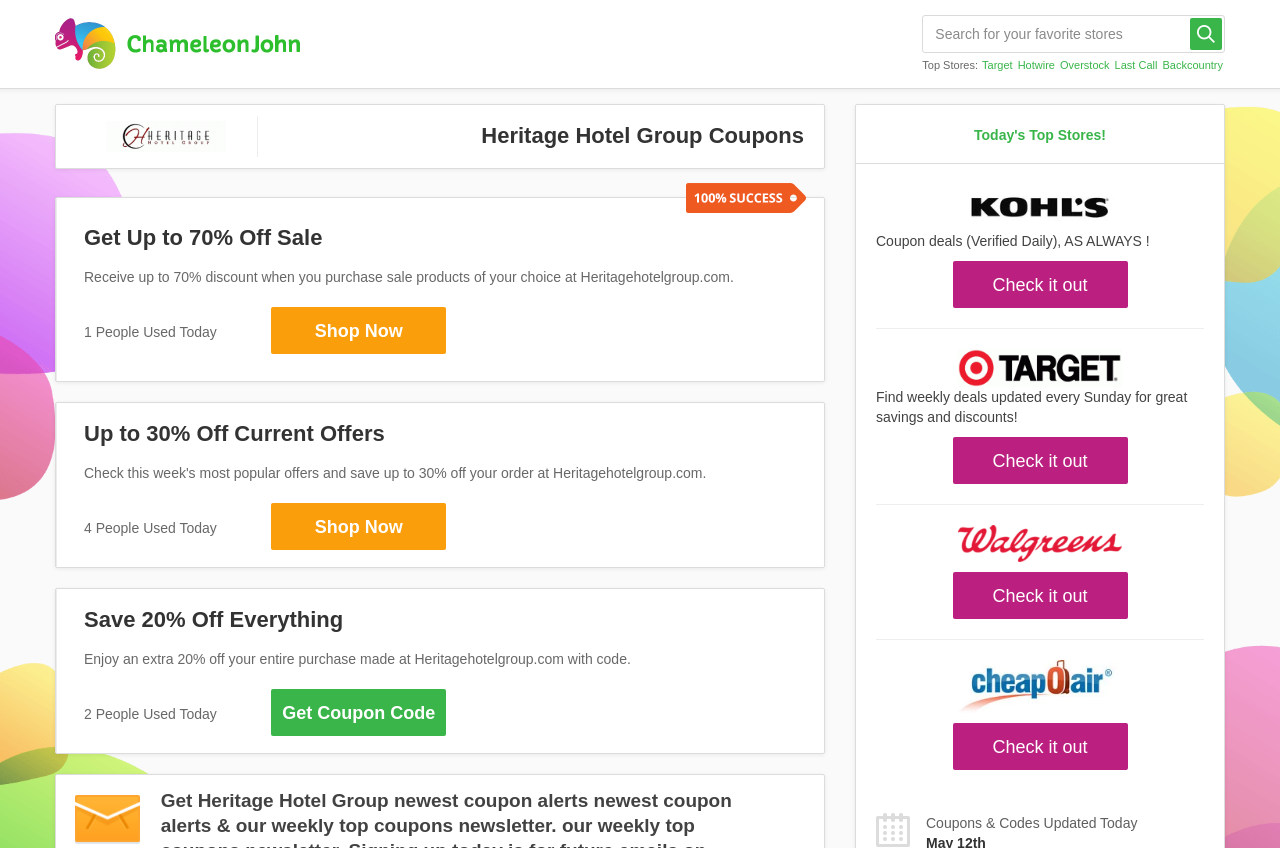What is the name of the hotel group?
Please respond to the question with a detailed and thorough explanation.

I found the answer by looking at the image element with the description 'heritage-hotel-group' and the heading element with the text 'Heritage Hotel Group Coupons'.